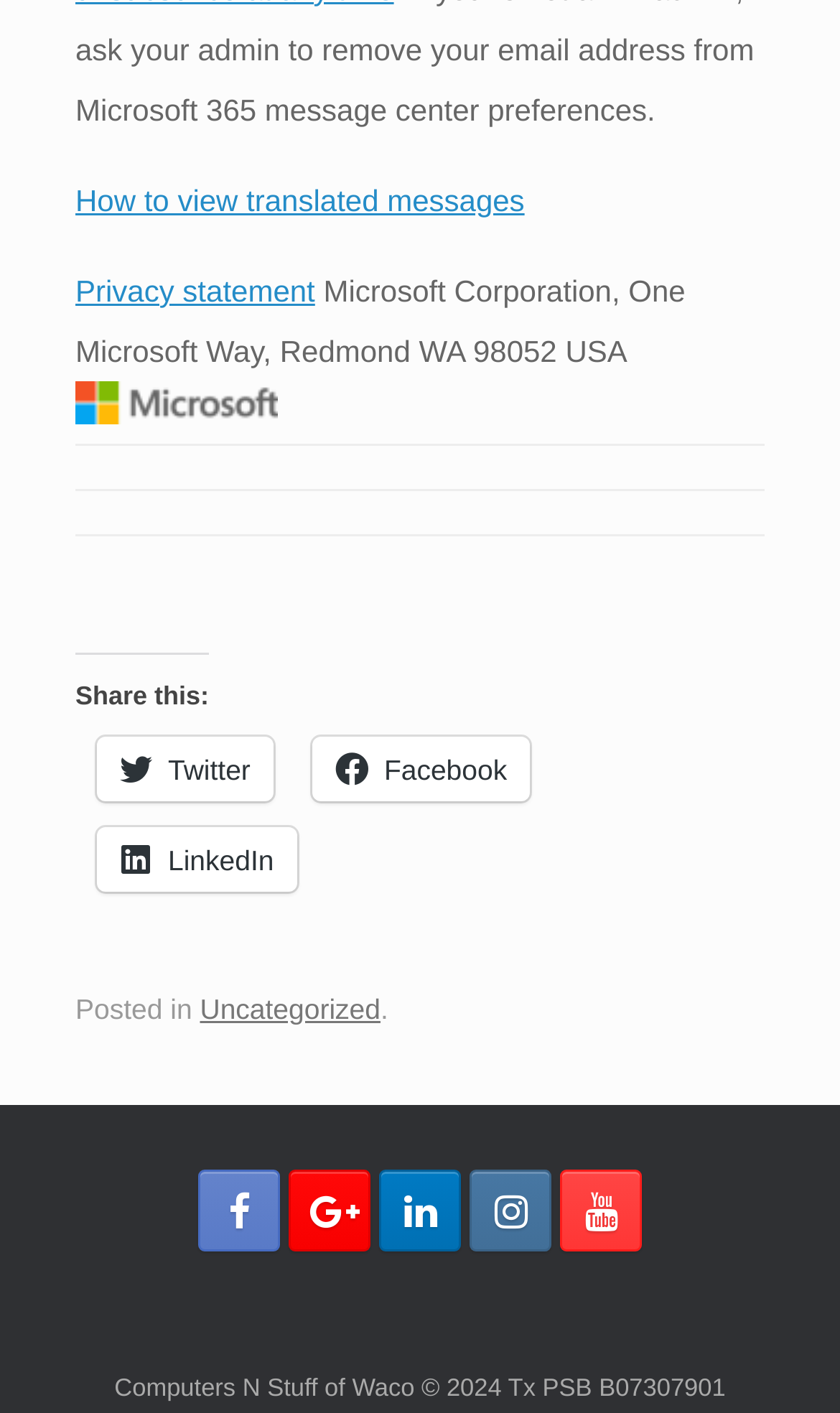Please locate the bounding box coordinates of the element's region that needs to be clicked to follow the instruction: "View uncategorized posts". The bounding box coordinates should be provided as four float numbers between 0 and 1, i.e., [left, top, right, bottom].

[0.238, 0.702, 0.453, 0.725]